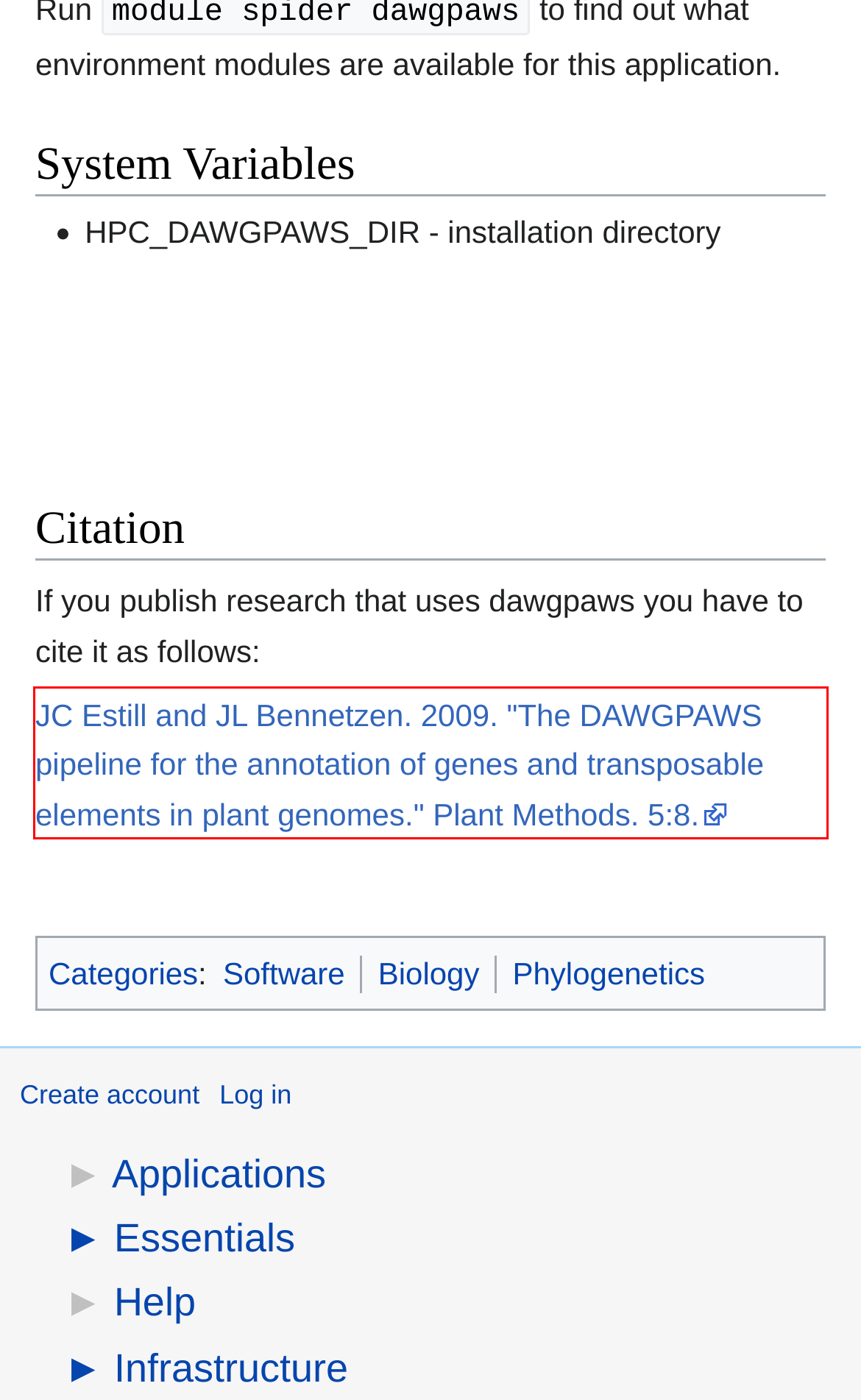Given a screenshot of a webpage, identify the red bounding box and perform OCR to recognize the text within that box.

JC Estill and JL Bennetzen. 2009. "The DAWGPAWS pipeline for the annotation of genes and transposable elements in plant genomes." Plant Methods. 5:8.